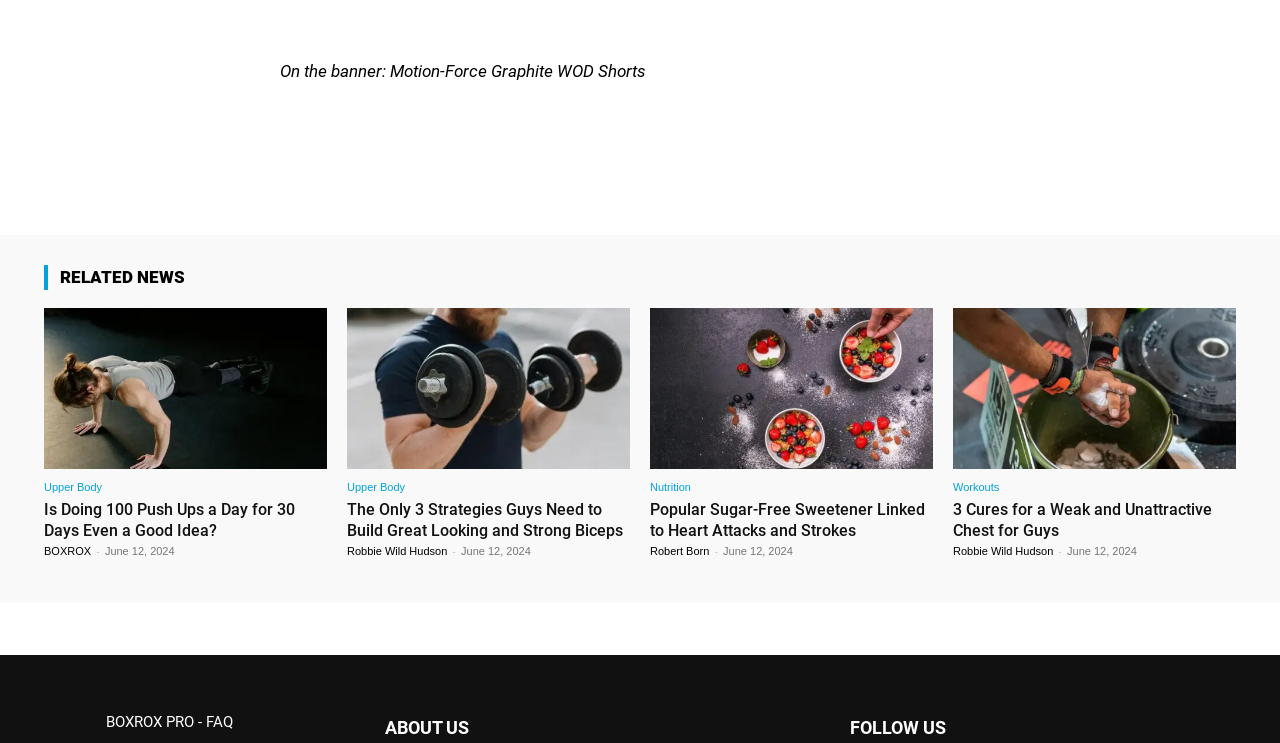Find the bounding box coordinates of the UI element according to this description: "Upper Body".

[0.034, 0.649, 0.08, 0.664]